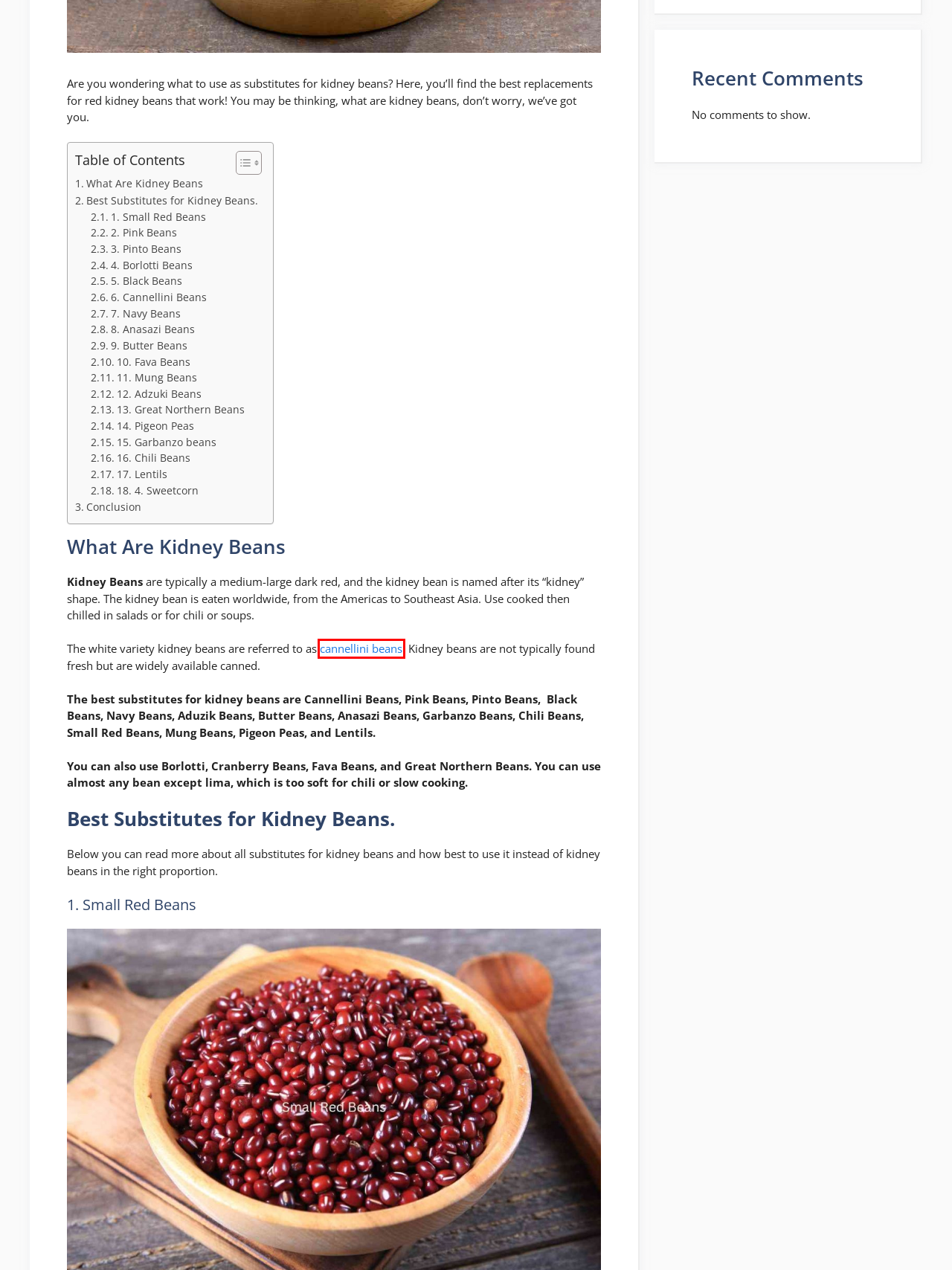Analyze the screenshot of a webpage with a red bounding box and select the webpage description that most accurately describes the new page resulting from clicking the element inside the red box. Here are the candidates:
A. Cannellini Bean Substitute | Cook's Illustrated
B. Comparisons - Foodies Force
C. Foodies Force - Helping decide what to cook and how to do it right
D. Best Caramelized Pearl Onions Recipe
E. 11 Best Black Beans Substitutes
F. Thyme Vs Rosemary ( Best Comparison and Differences)
G. Is Ice Cream Melted in the Freezer Safe to Eat?
H. 12 Best Substitute for Bran

A